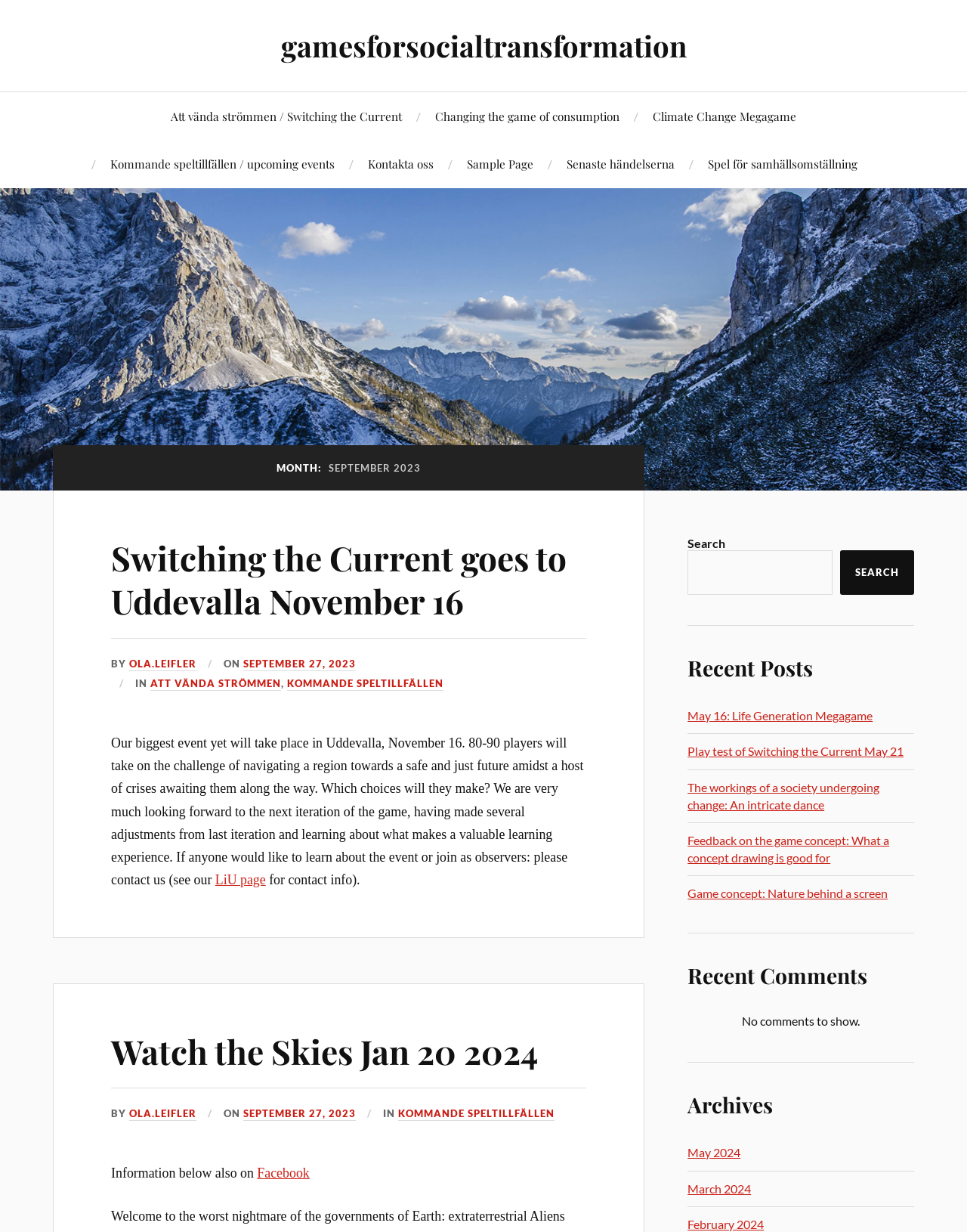How many archives are listed?
Kindly answer the question with as much detail as you can.

I counted the number of links under the 'Archives' section, which are 'May 2024', 'March 2024', and 'February 2024', so there are 3 archives listed.